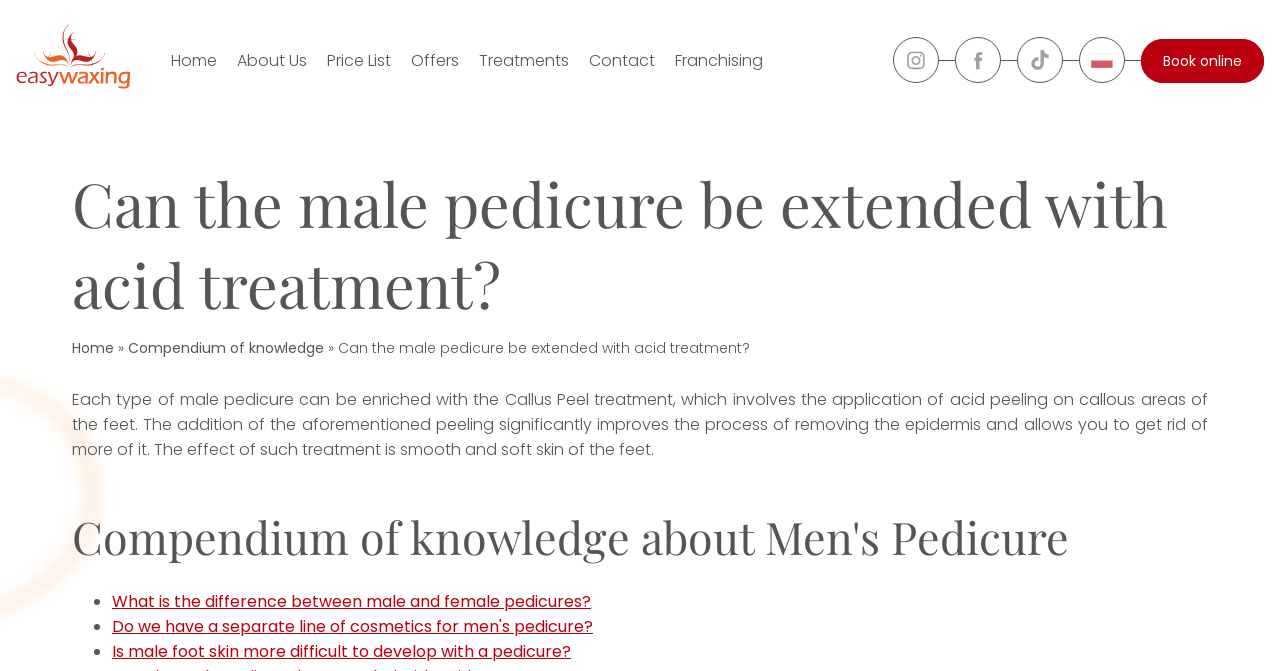Determine the bounding box coordinates for the region that must be clicked to execute the following instruction: "Learn more about 'Men's pedicure'".

[0.319, 0.745, 0.411, 0.779]